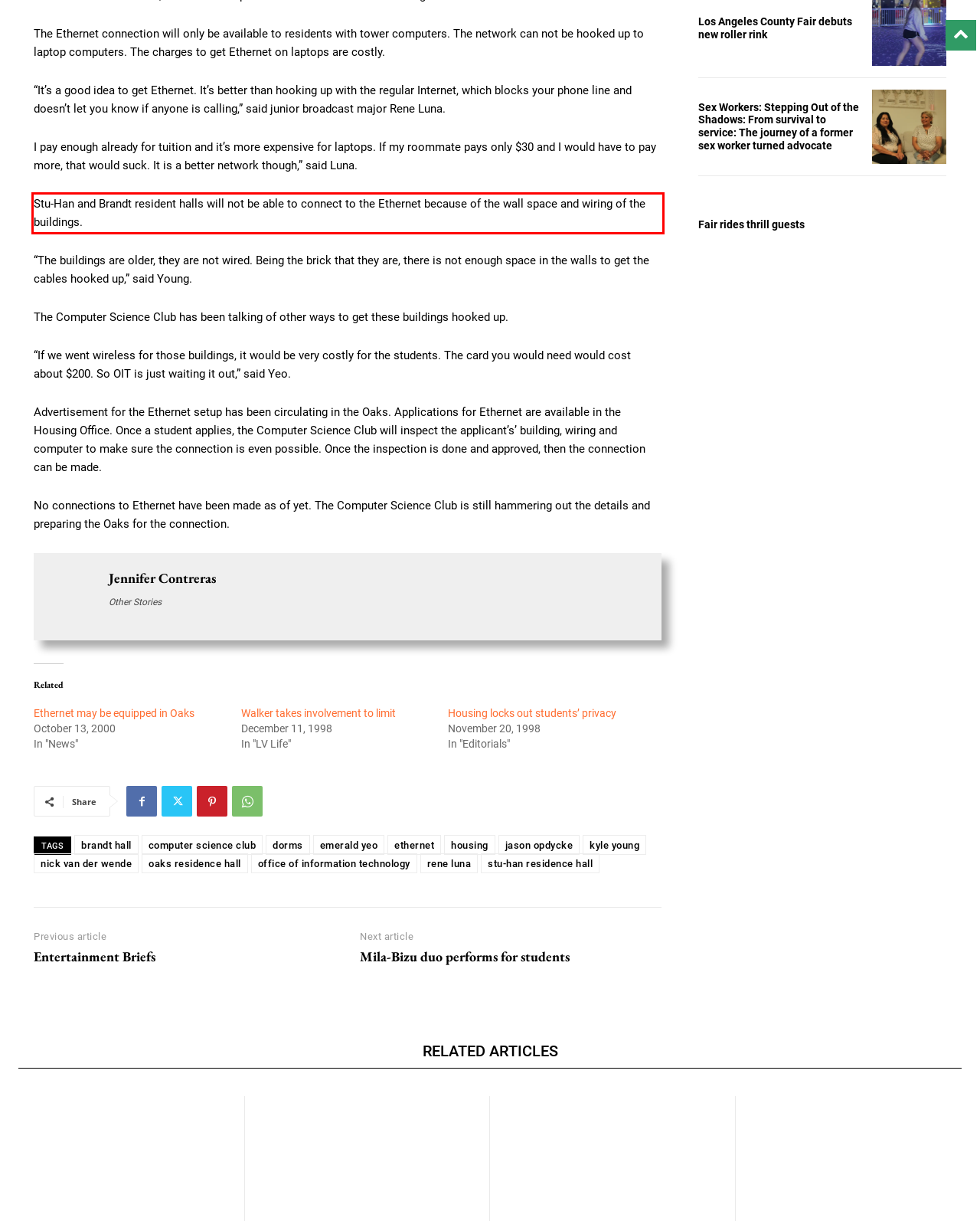Analyze the screenshot of the webpage that features a red bounding box and recognize the text content enclosed within this red bounding box.

Stu-Han and Brandt resident halls will not be able to connect to the Ethernet because of the wall space and wiring of the buildings.